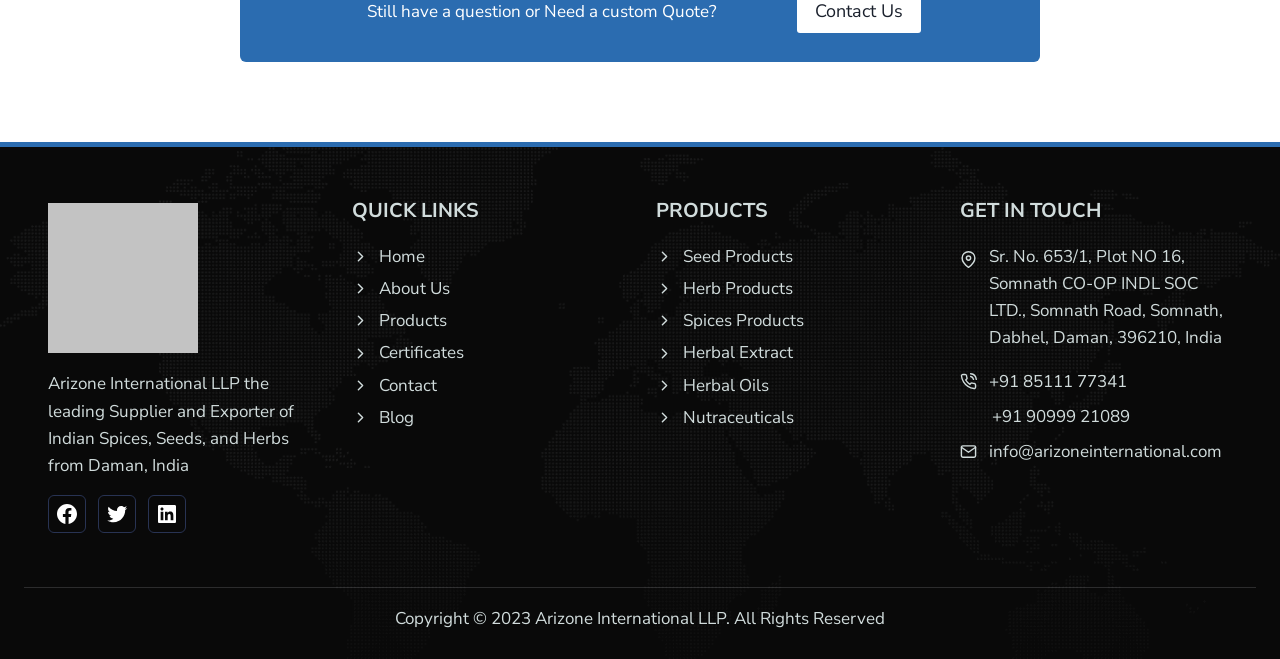What is Arizone International LLP?
Please use the image to provide an in-depth answer to the question.

Based on the StaticText element with the text 'Arizone International LLP the leading Supplier and Exporter of Indian Spices, Seeds, and Herbs from Daman, India', we can infer that Arizone International LLP is a company that supplies and exports Indian spices, seeds, and herbs.